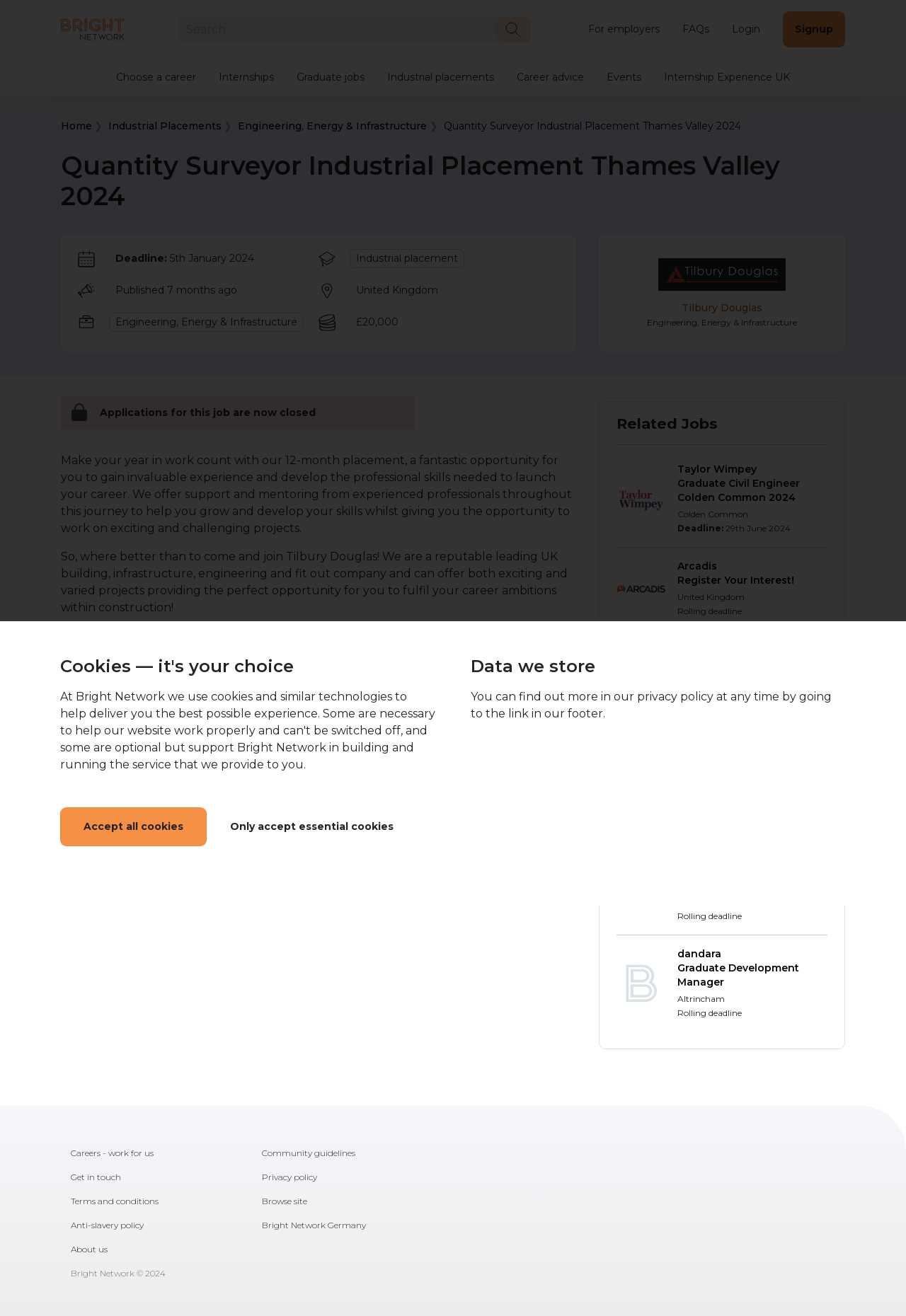Please identify the bounding box coordinates of the element I need to click to follow this instruction: "Search for a job".

[0.195, 0.012, 0.586, 0.033]